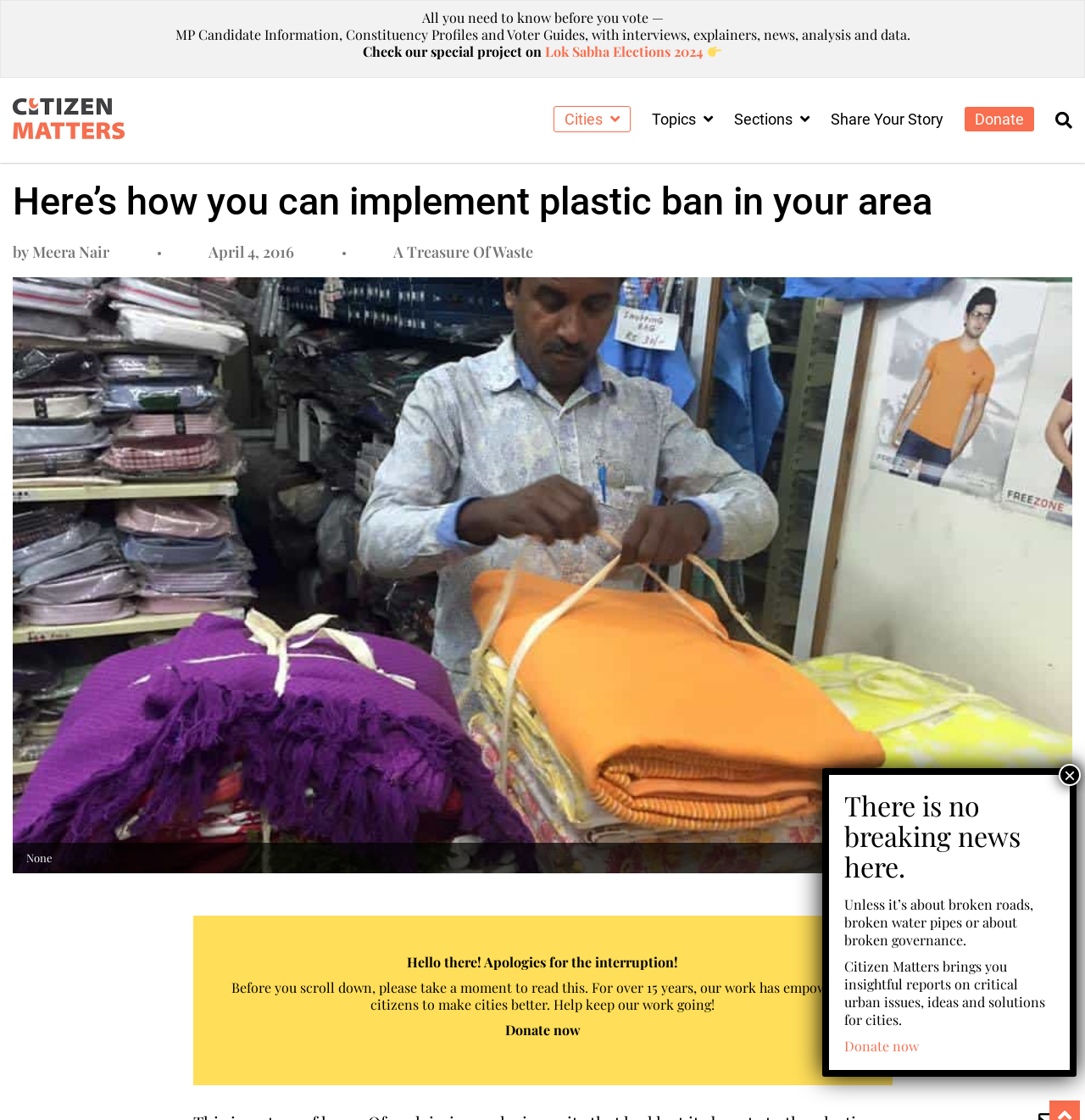Locate the bounding box coordinates of the element that should be clicked to execute the following instruction: "Explore the 'Cities' section".

[0.51, 0.095, 0.581, 0.118]